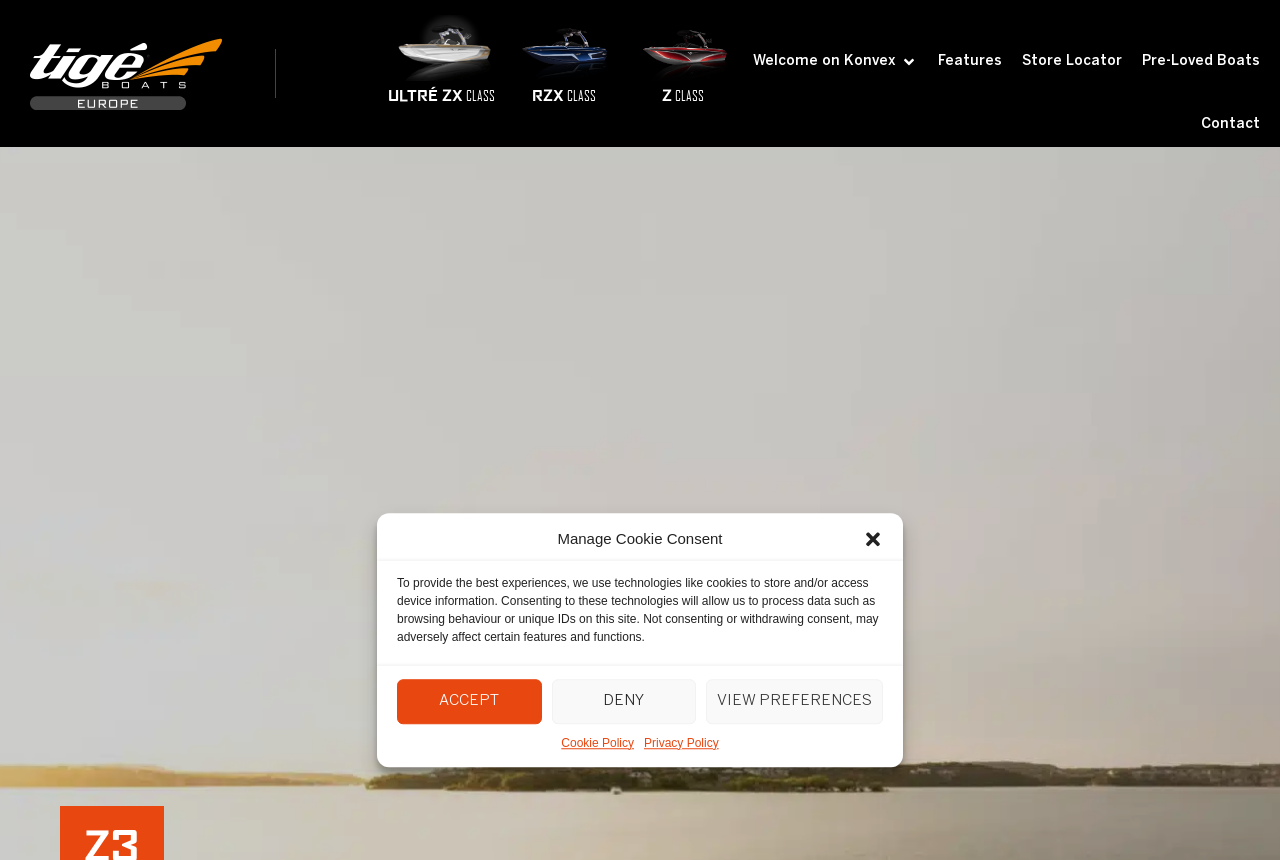How many classes of boats are listed in the main navigation?
Refer to the image and provide a thorough answer to the question.

I counted the number of generic elements under the 'Main nav' navigation element, which are 'Ultré ZX Class', 'RZX Class', and 'Z Class'. These are likely to be different classes of boats.